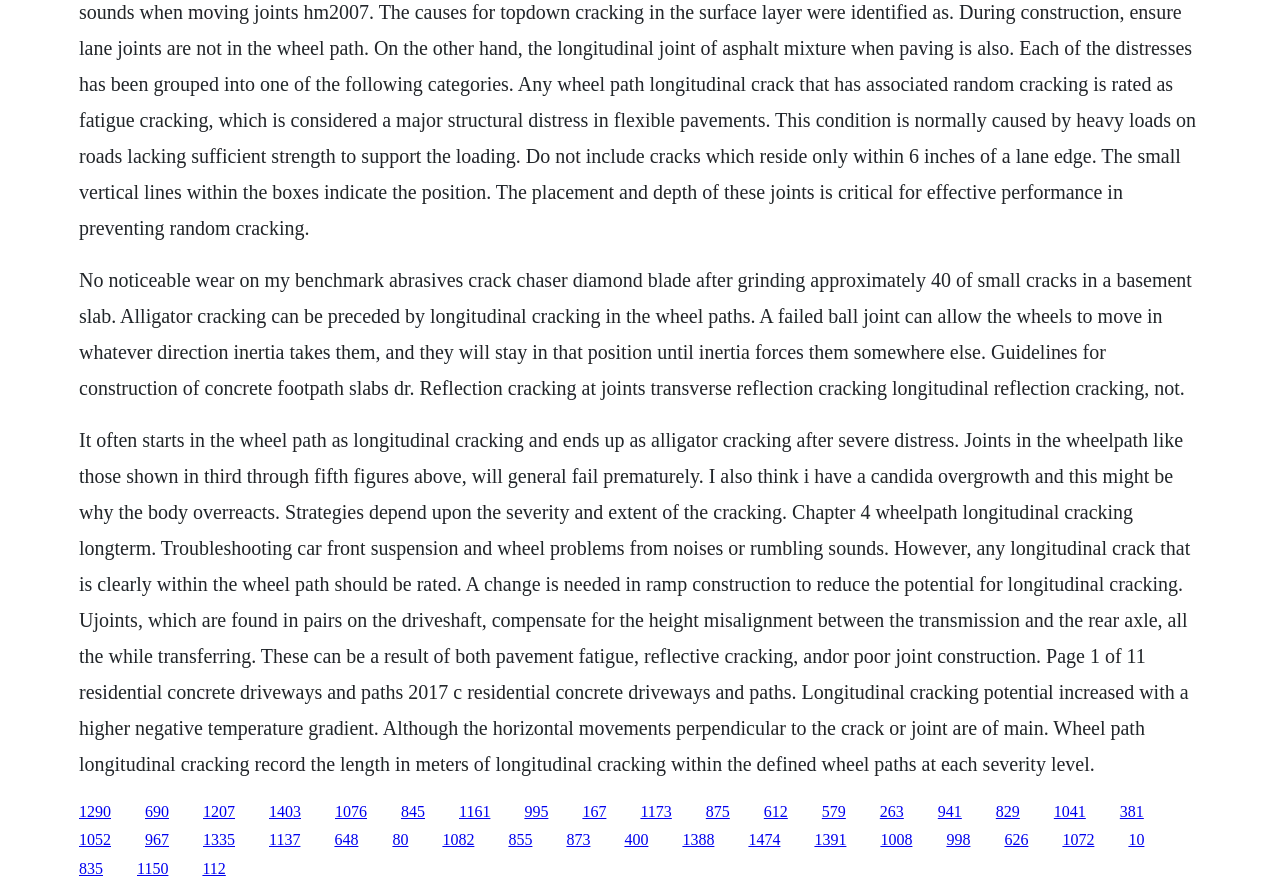What is the purpose of ujoints?
Observe the image and answer the question with a one-word or short phrase response.

Compensate for height misalignment